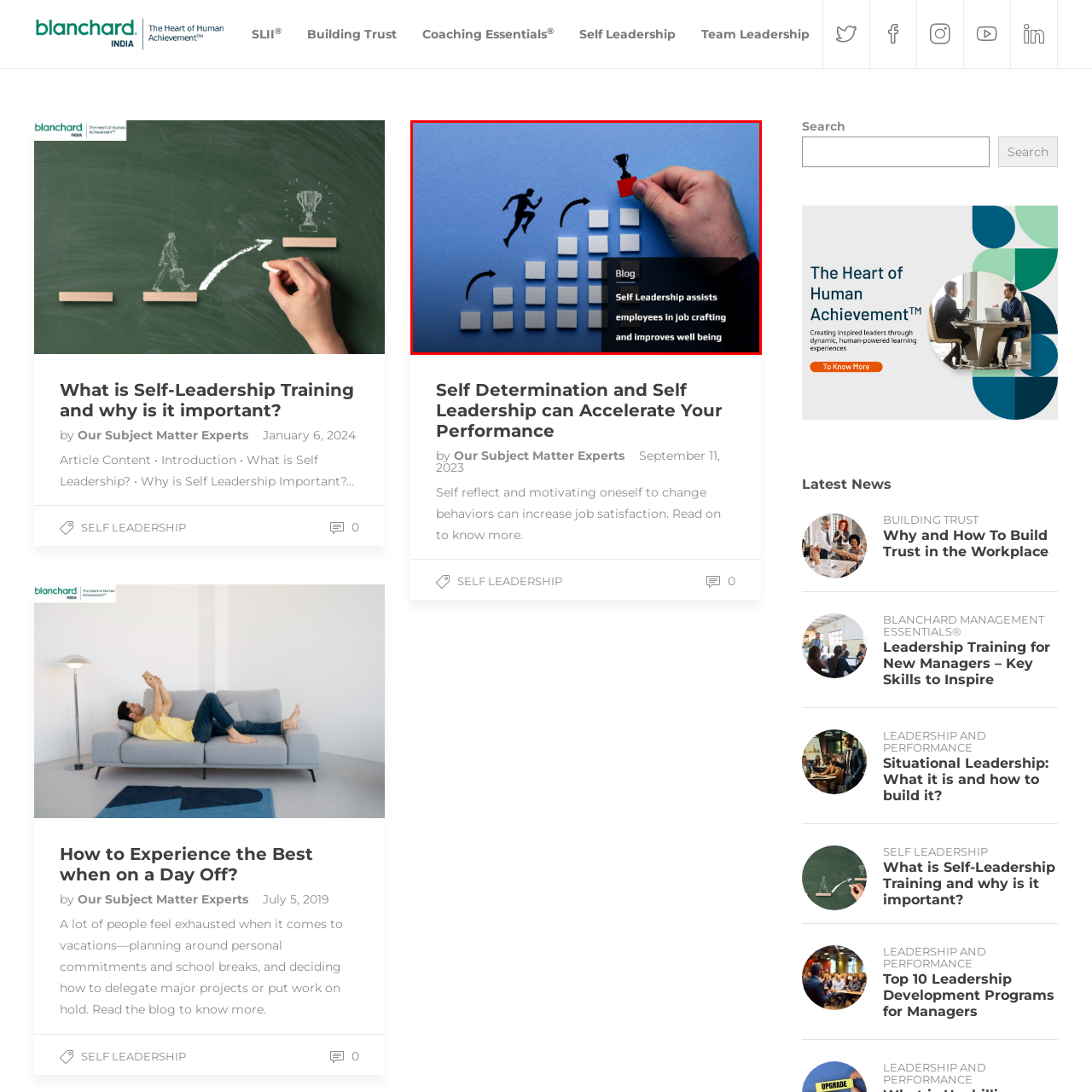Offer a complete and descriptive caption for the image marked by the red box.

The image illustrates a concept related to self-leadership, featuring a person sprinting upward on a staircase-like graph that symbolizes progression and achievement. A hand is seen placing a red block—a metaphor for a key goal or achievement—on top of this ascending structure. The background is a soothing blue, enhancing the theme of growth. Overlaying the image is a caption that reads, "Blog: Self Leadership assists employees in job crafting and improves well-being," indicating that the content connects self-leadership skills with career development and overall well-being. This visual effectively combines elements of motivation and personal growth, encapsulating the idea that self-leadership can empower individuals to take charge of their professional paths.